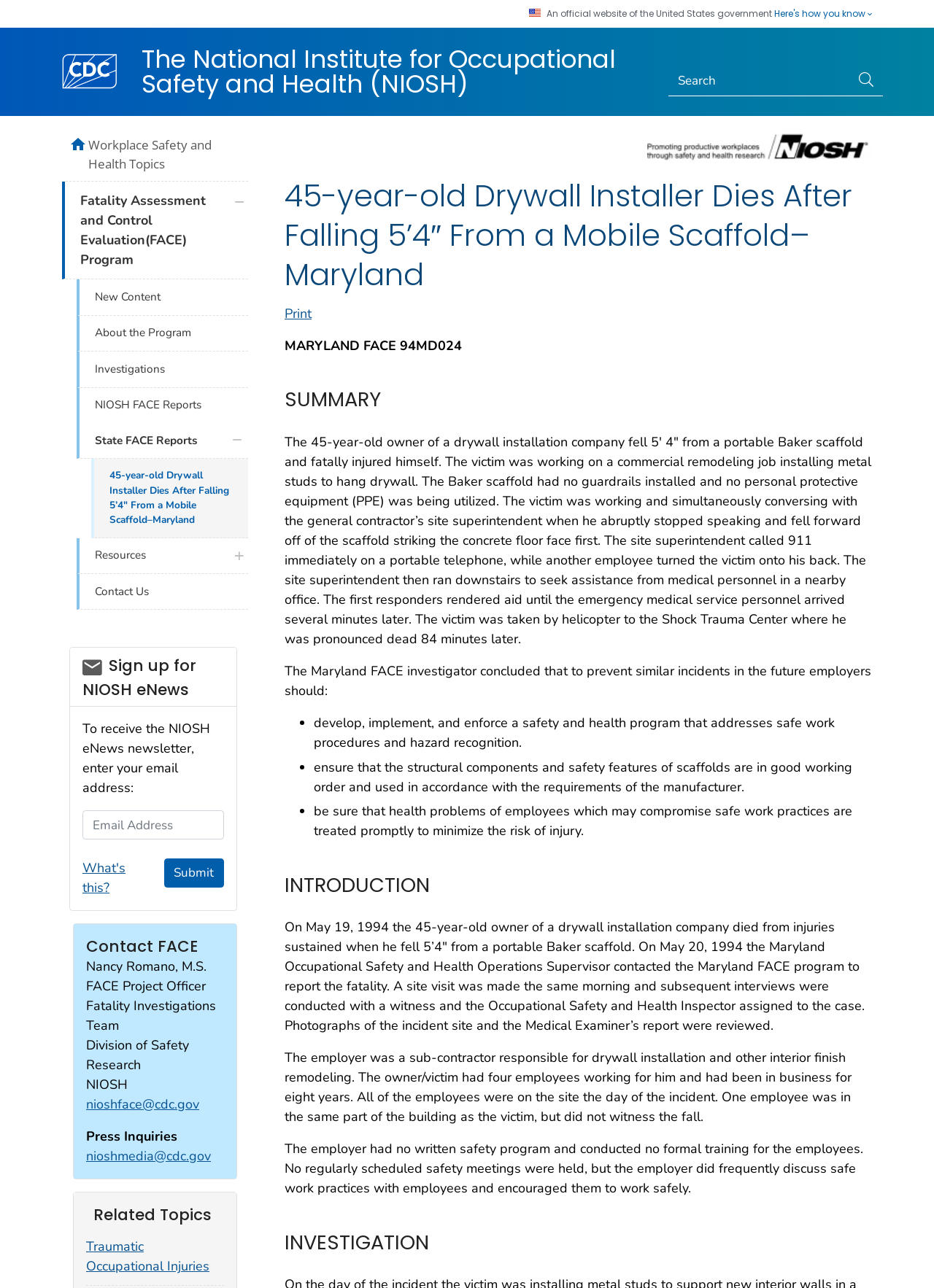Find the bounding box coordinates of the element I should click to carry out the following instruction: "Search for something".

[0.715, 0.05, 0.911, 0.075]